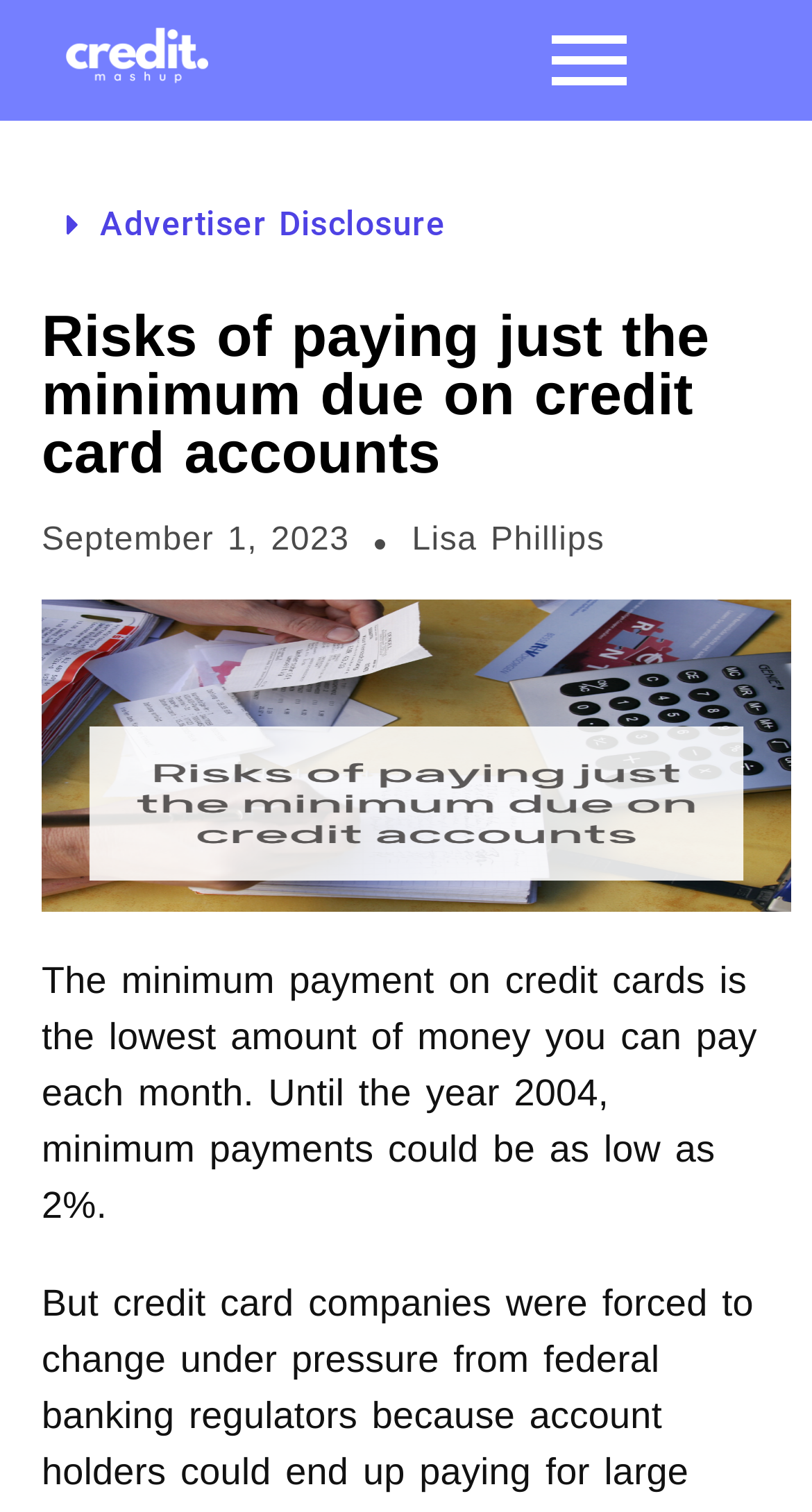What is the purpose of the Advertiser Disclosure button? Look at the image and give a one-word or short phrase answer.

To disclose advertiser information